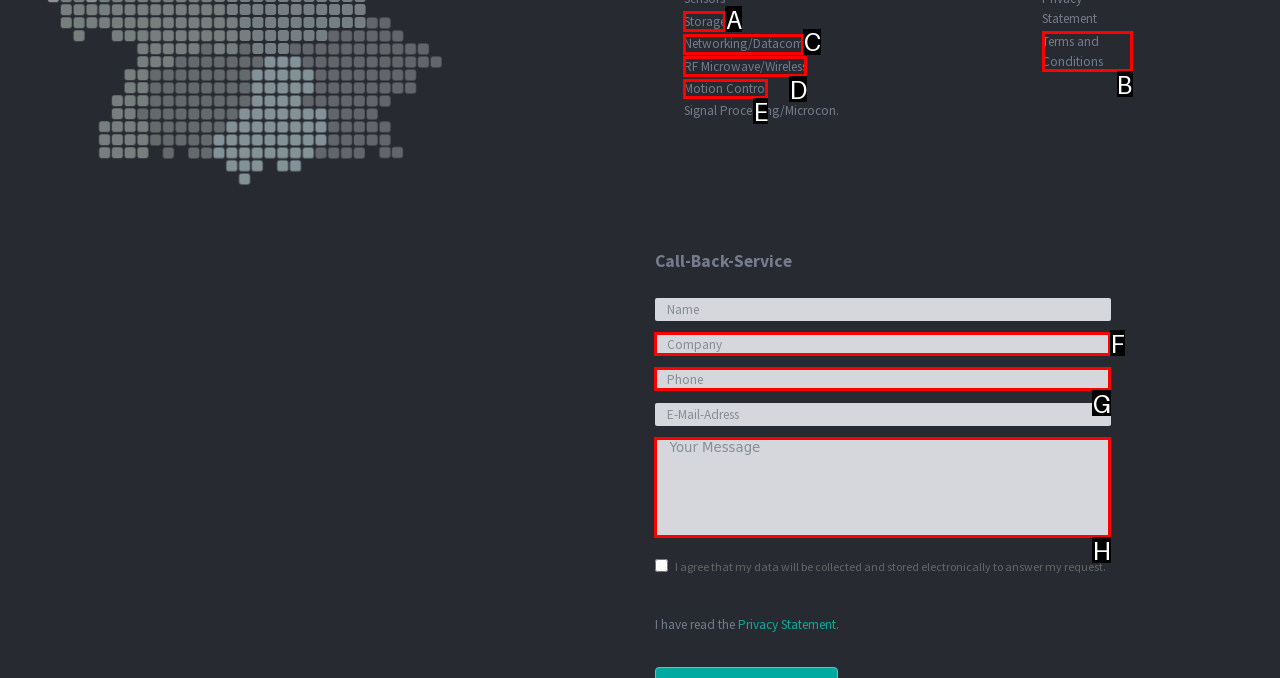Identify the appropriate lettered option to execute the following task: Click on Storage
Respond with the letter of the selected choice.

A